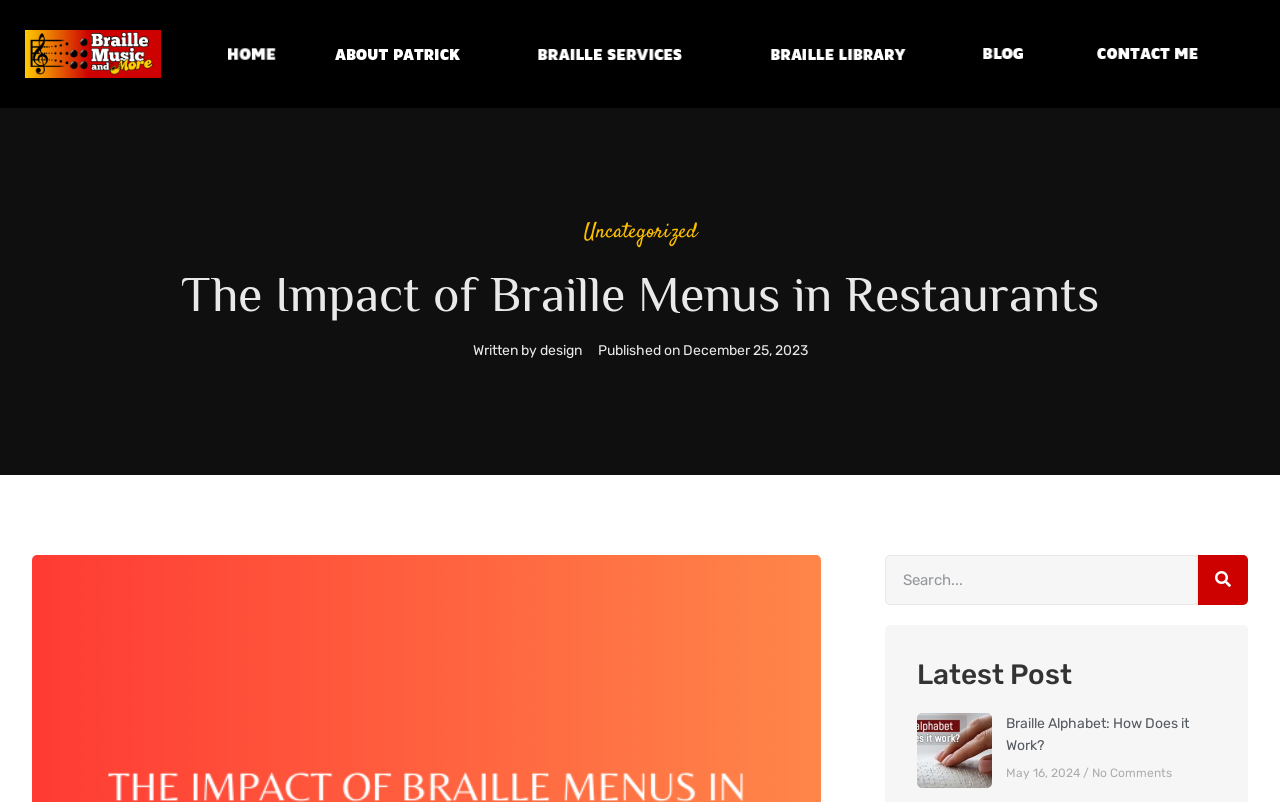Extract the bounding box for the UI element that matches this description: "Published on December 25, 2023".

[0.467, 0.424, 0.631, 0.452]